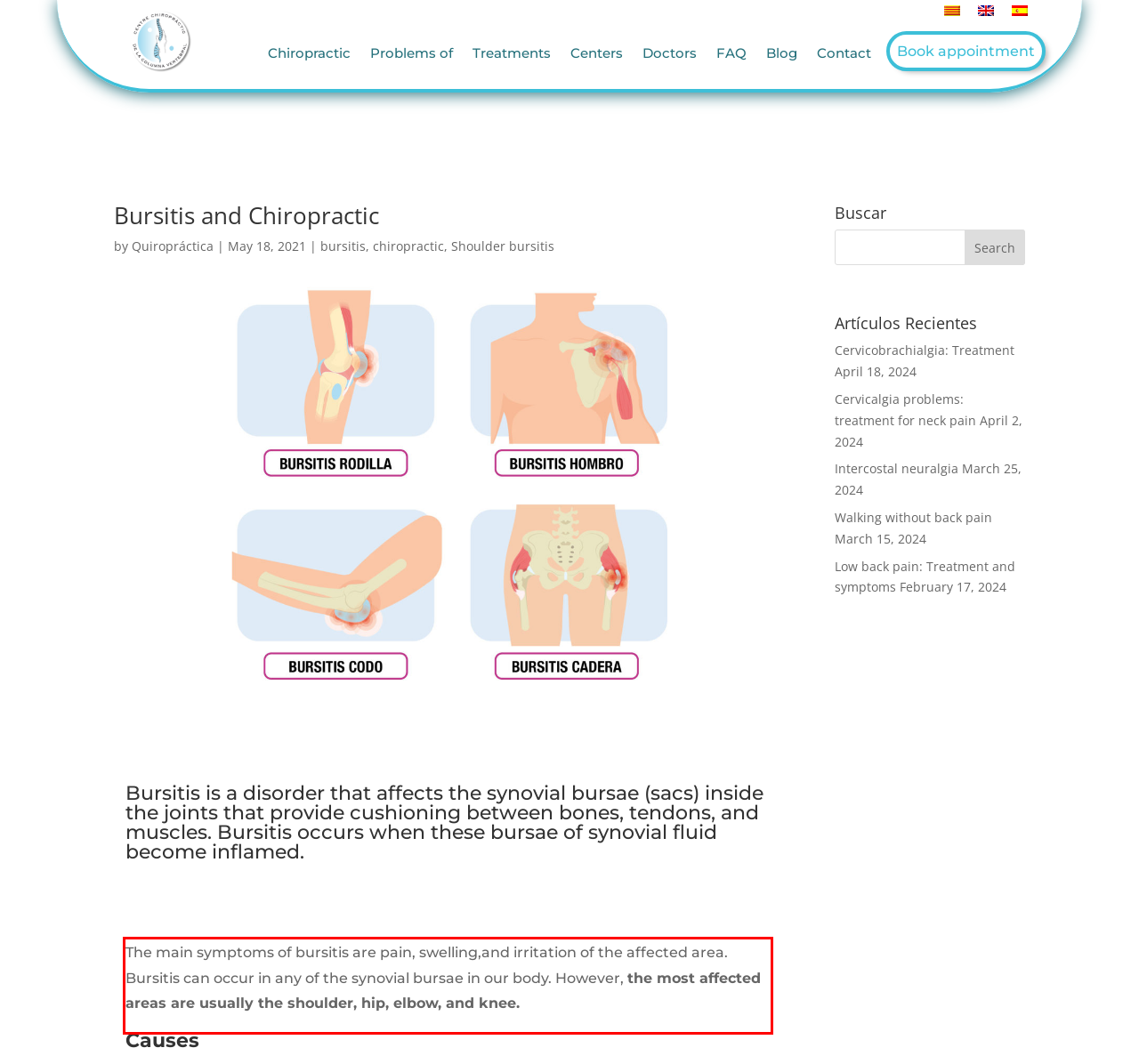You are provided with a screenshot of a webpage that includes a red bounding box. Extract and generate the text content found within the red bounding box.

The main symptoms of bursitis are pain, swelling,and irritation of the affected area. Bursitis can occur in any of the synovial bursae in our body. However, the most affected areas are usually the shoulder, hip, elbow, and knee.